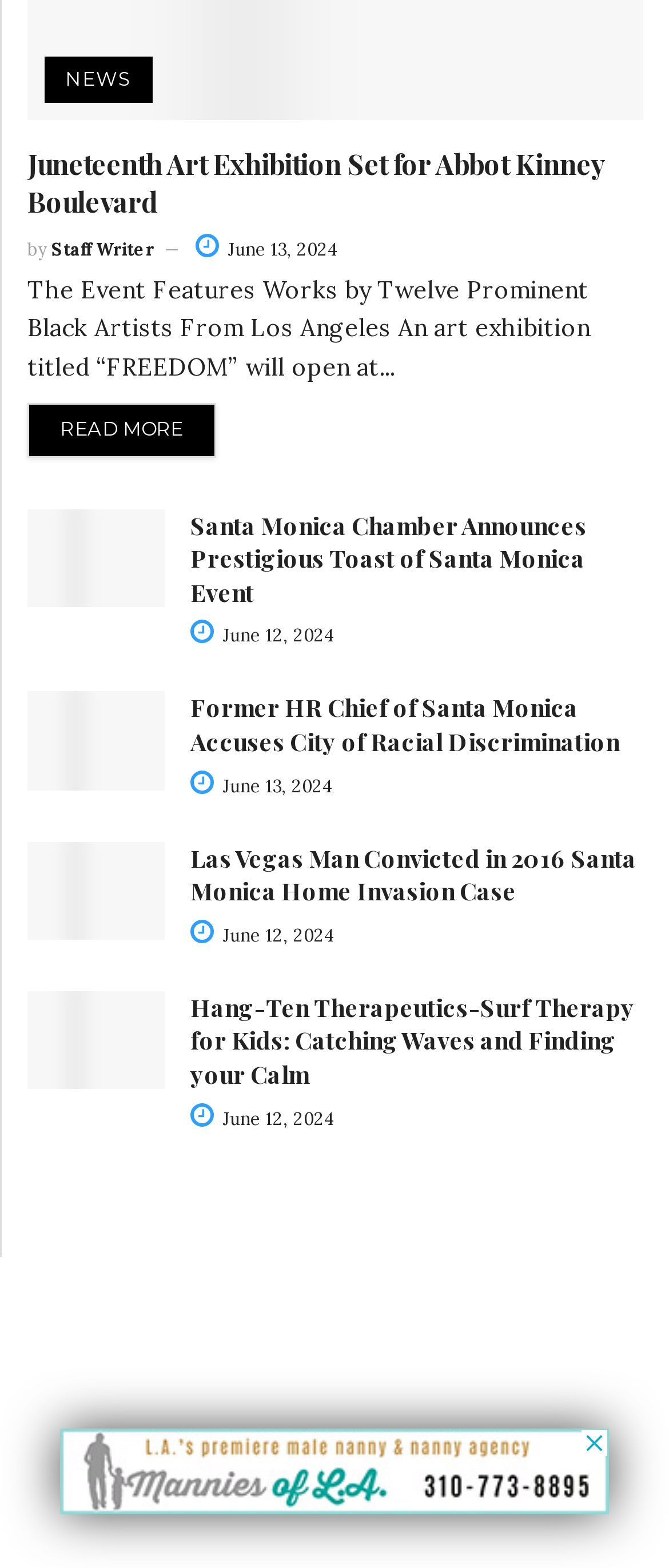What is the name of the therapy mentioned in the last article? Based on the screenshot, please respond with a single word or phrase.

Surf Therapy